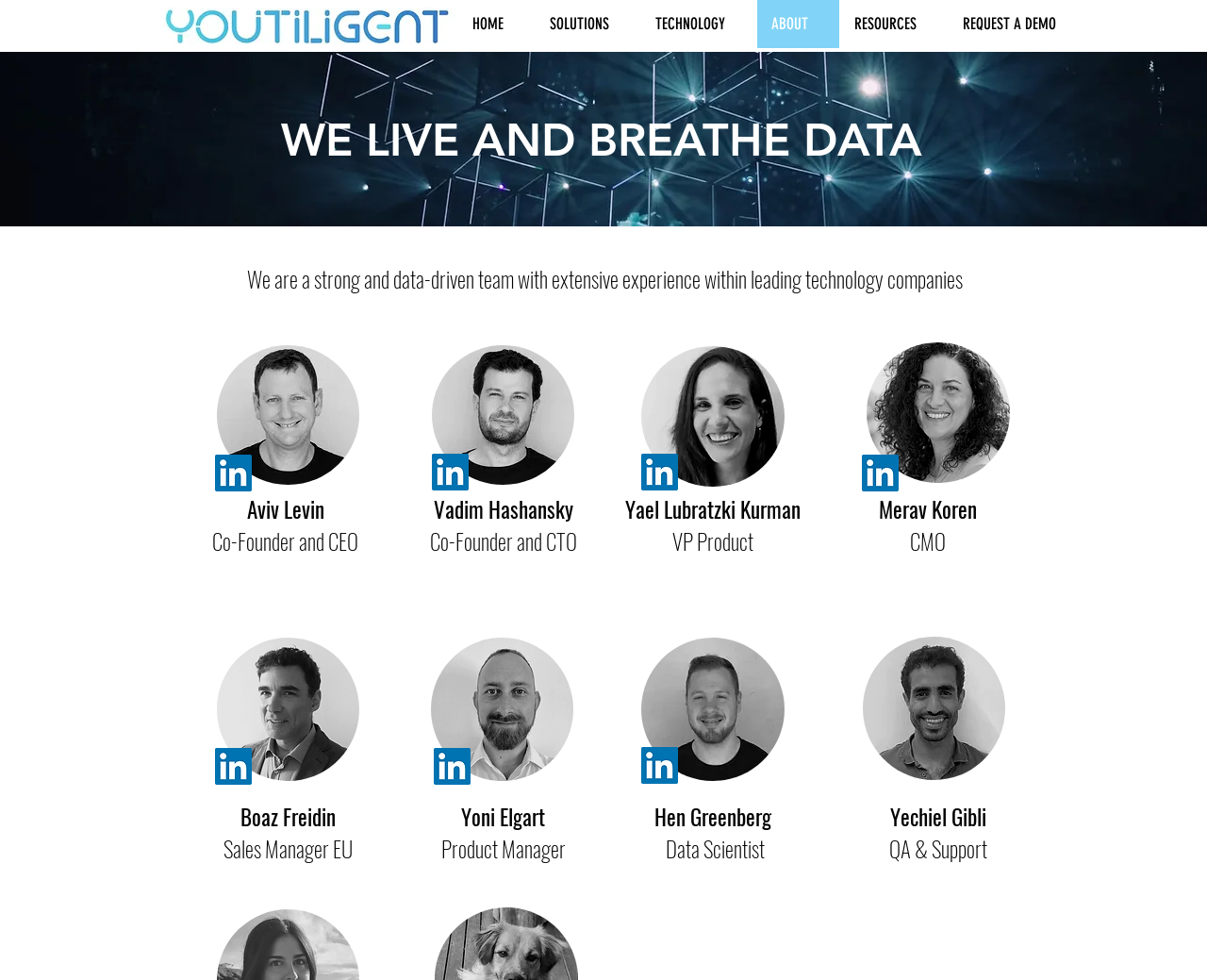What is the social media platform linked to each team member?
Look at the image and construct a detailed response to the question.

Each team member has a social media link, which is a LinkedIn link, as indicated by the LinkedIn image icon next to their names.